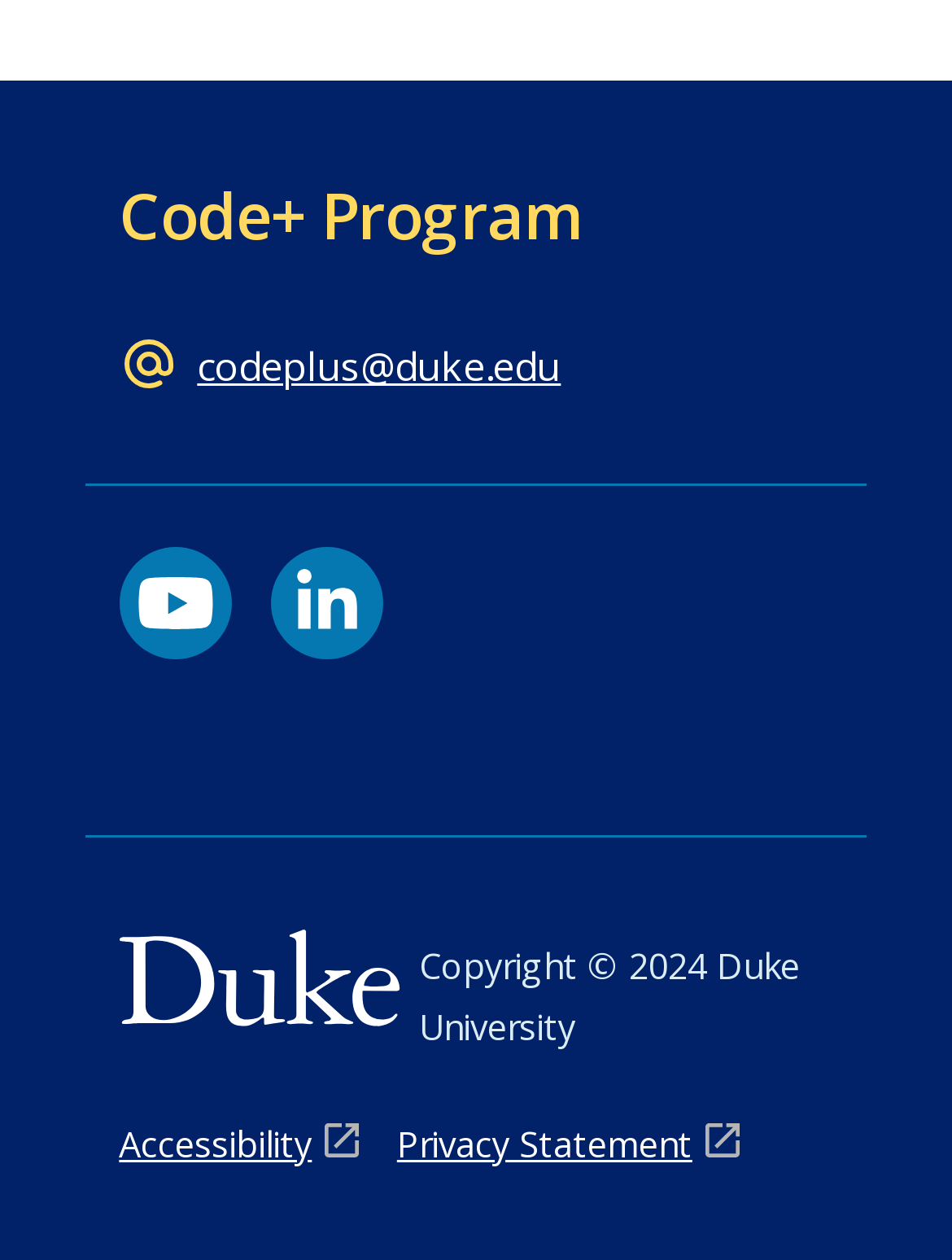Use a single word or phrase to answer this question: 
What is the name of the university associated with this program?

Duke University